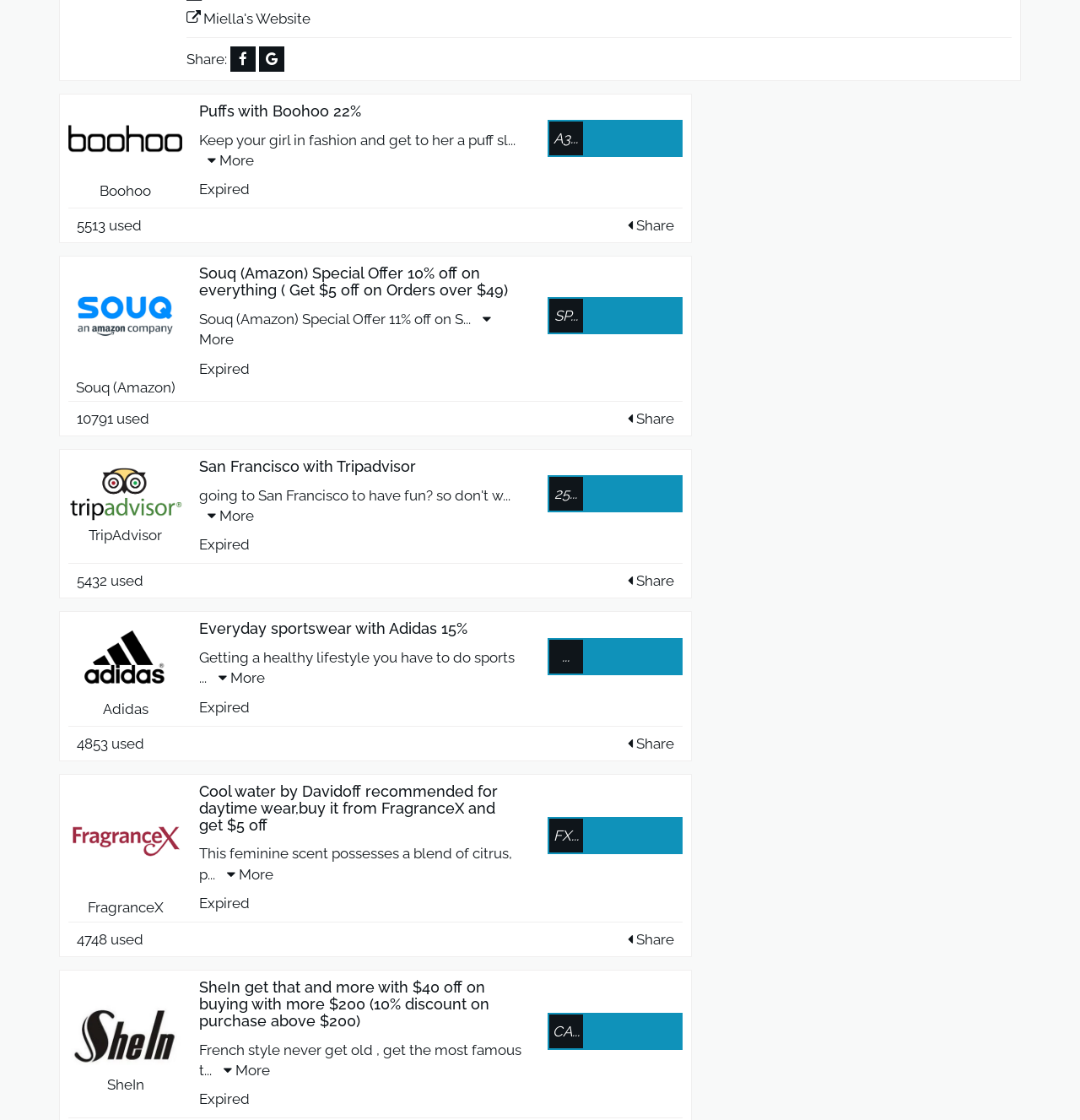From the given element description: "More", find the bounding box for the UI element. Provide the coordinates as four float numbers between 0 and 1, in the order [left, top, right, bottom].

[0.202, 0.598, 0.245, 0.613]